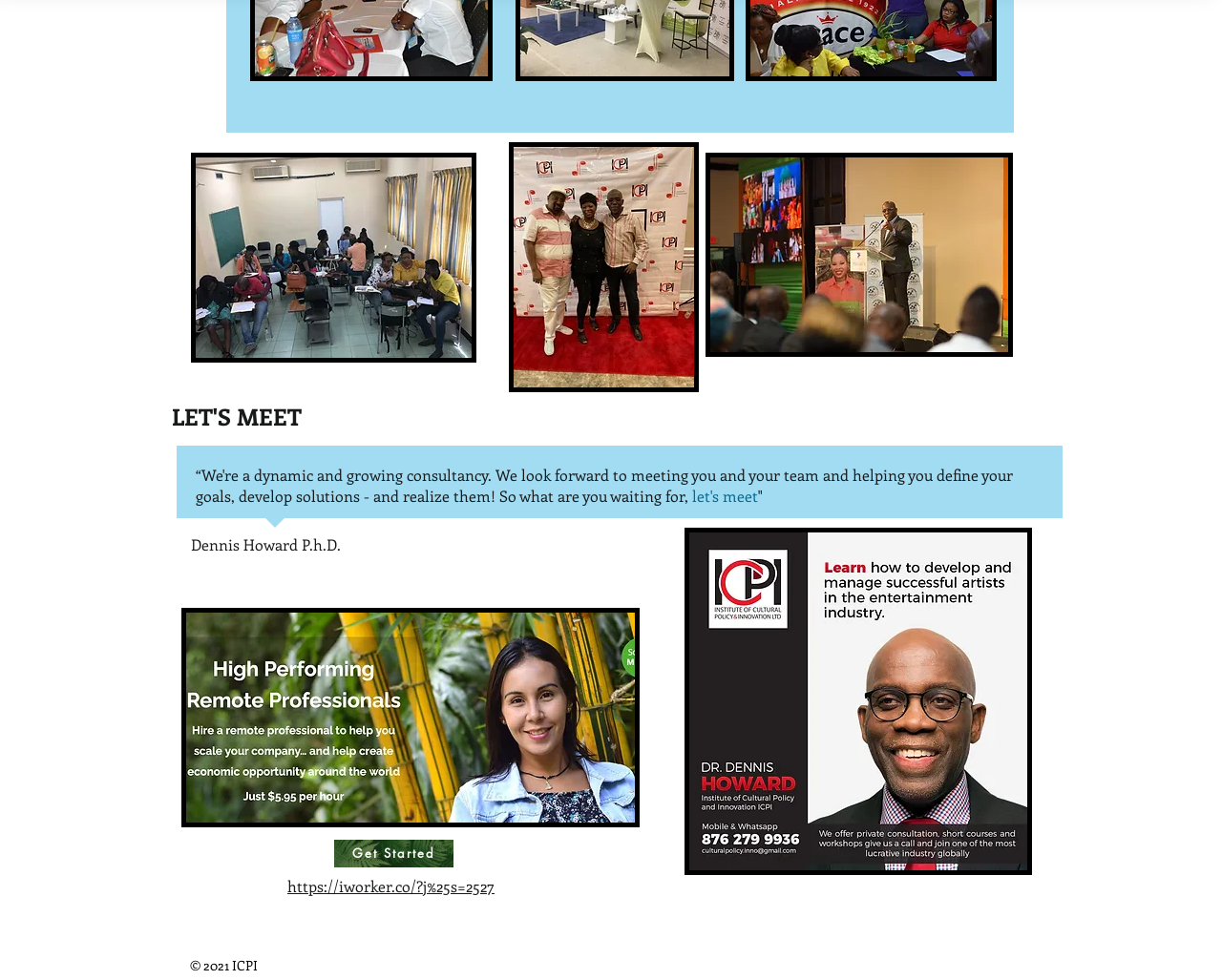What is the name of the person on the webpage?
Based on the screenshot, give a detailed explanation to answer the question.

I found the name 'Dennis Howard P.h.D.' on the webpage, which is displayed as a static text element with a bounding box of [0.156, 0.546, 0.279, 0.566]. This suggests that the person is the owner or creator of the webpage.